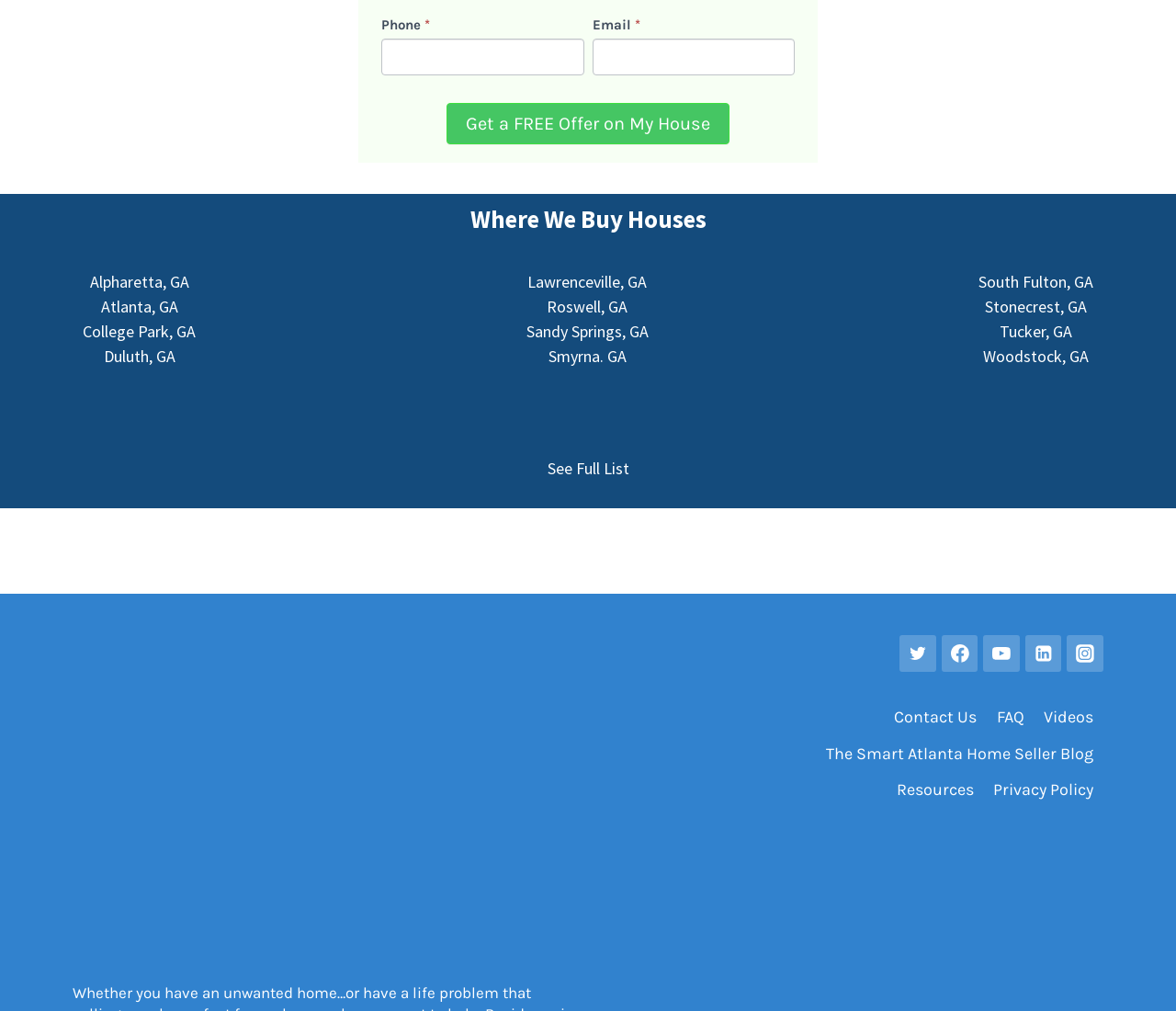Specify the bounding box coordinates for the region that must be clicked to perform the given instruction: "Visit Alpharetta, GA".

[0.076, 0.268, 0.161, 0.289]